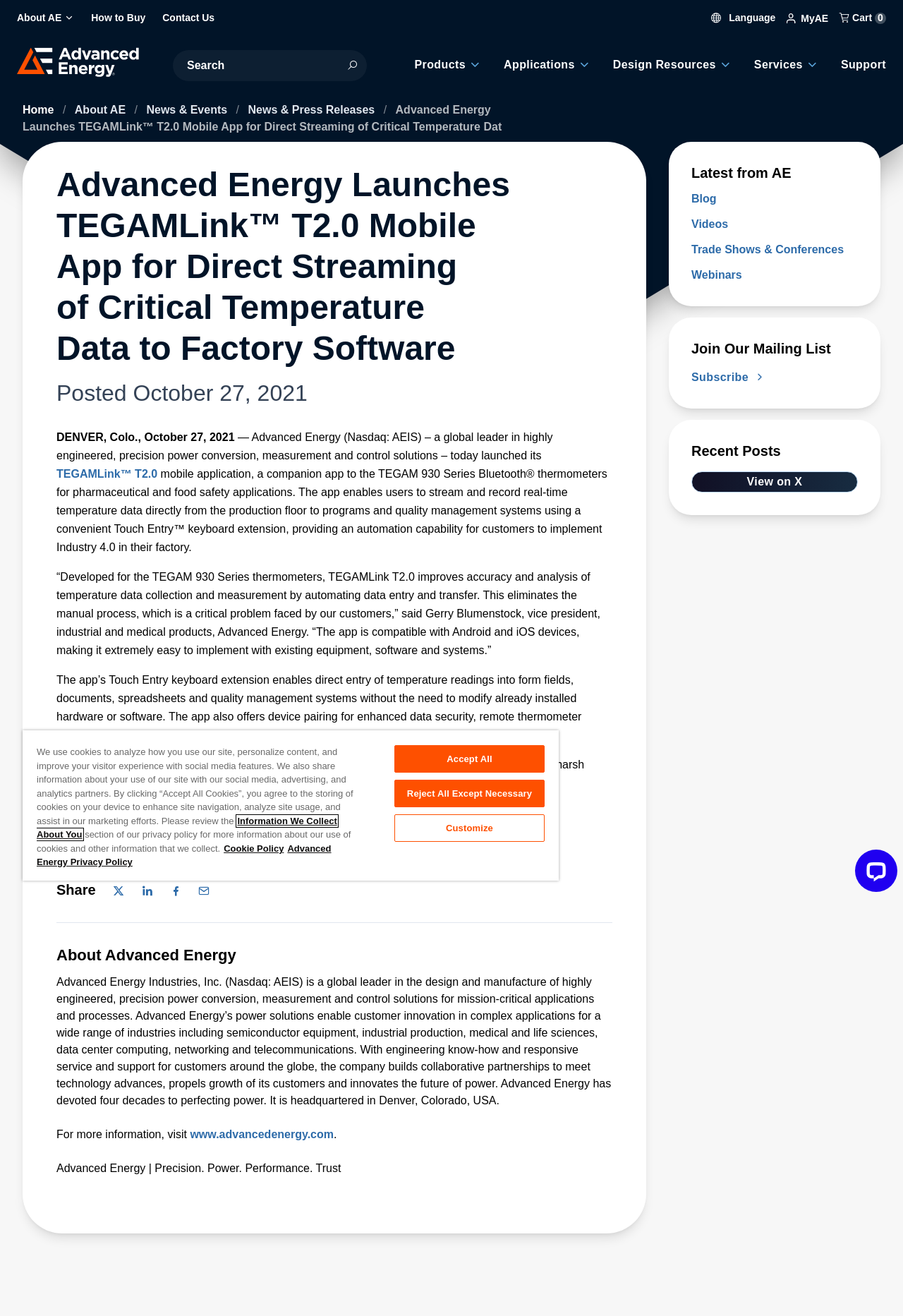Locate the primary headline on the webpage and provide its text.

Advanced Energy Launches TEGAMLink™ T2.0 Mobile App for Direct Streaming of Critical Temperature Data to Factory Software